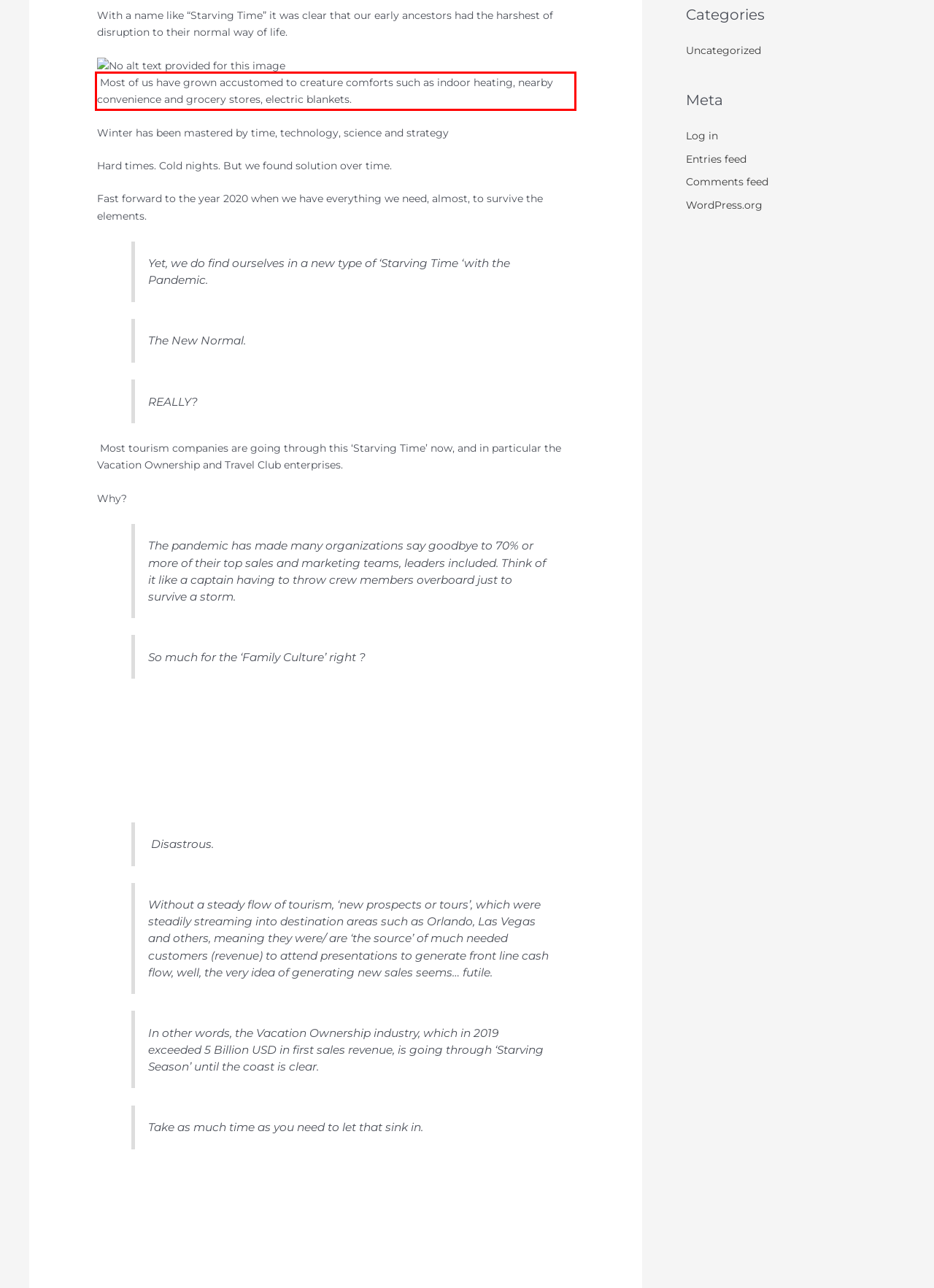Using the provided screenshot of a webpage, recognize and generate the text found within the red rectangle bounding box.

Most of us have grown accustomed to creature comforts such as indoor heating, nearby convenience and grocery stores, electric blankets.